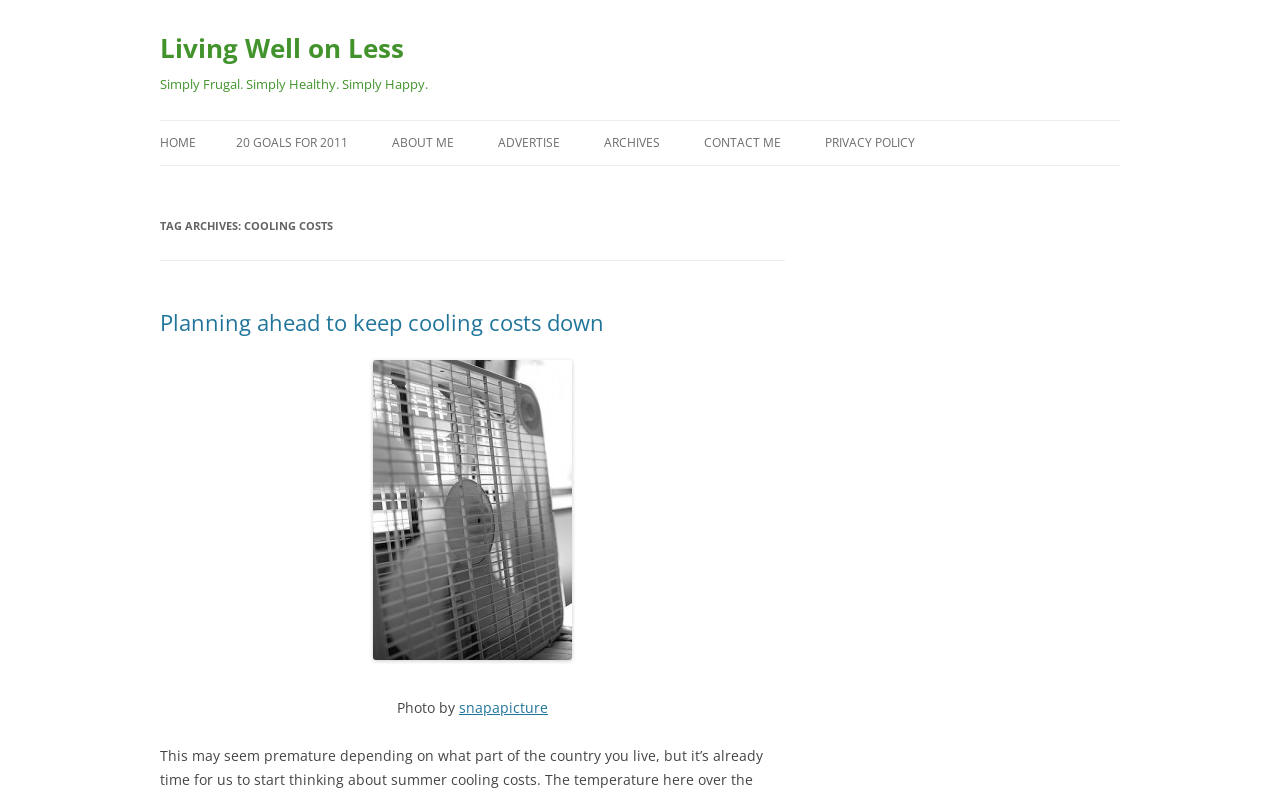What is the name of the blog?
Kindly offer a detailed explanation using the data available in the image.

The name of the blog can be determined by looking at the heading element with the text 'Living Well on Less' which is located at the top of the webpage.